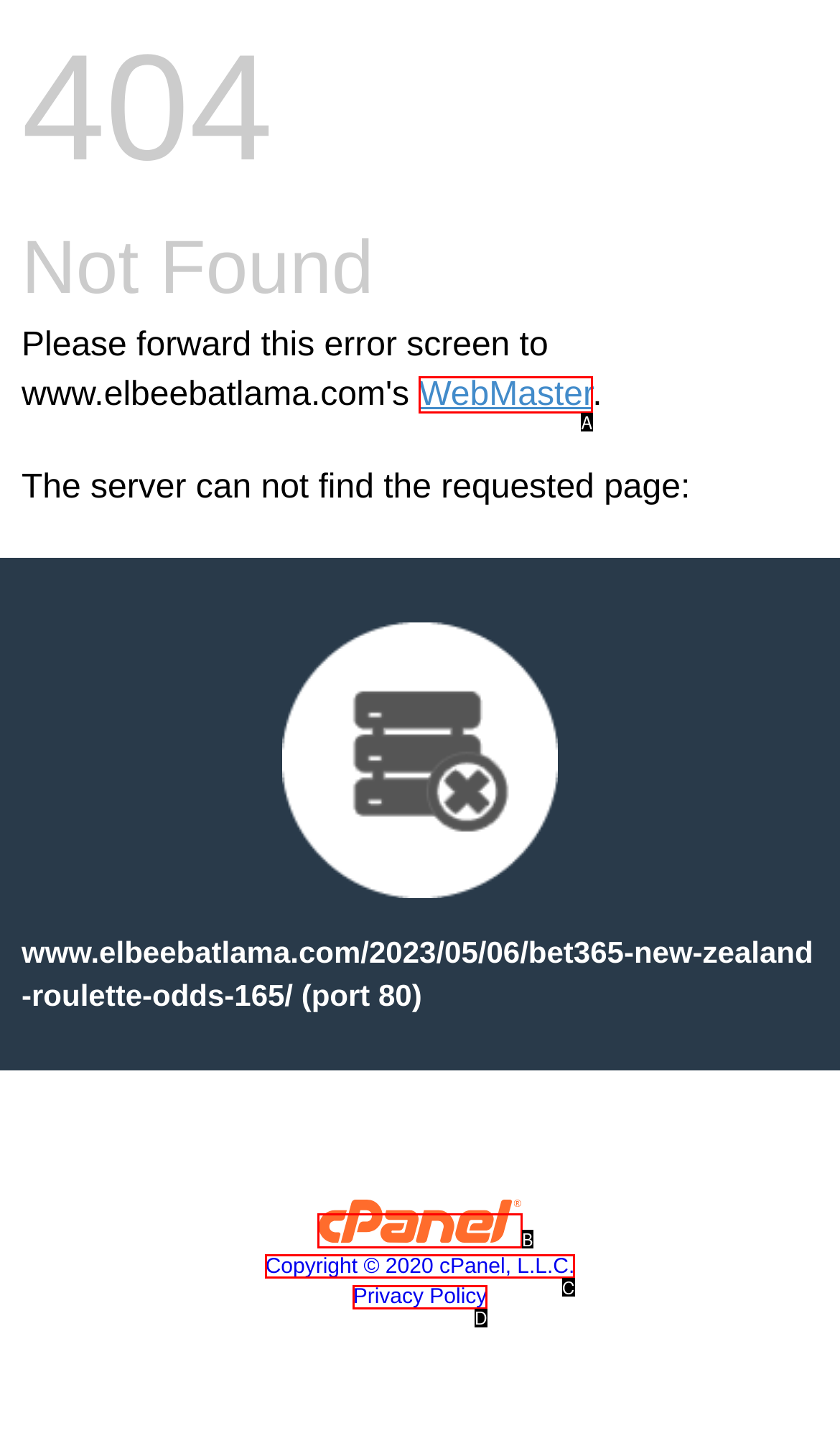Which HTML element matches the description: Privacy Policy the best? Answer directly with the letter of the chosen option.

D